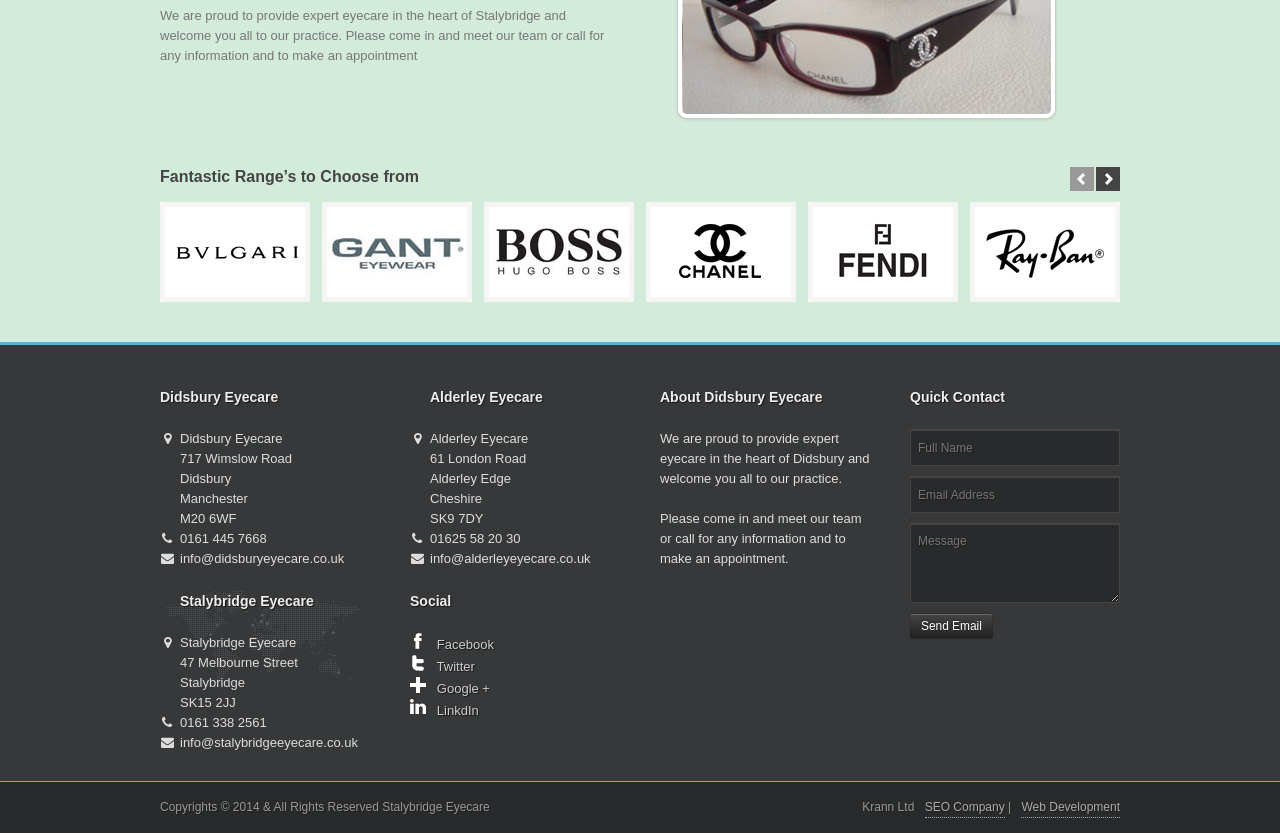How many eyewear brands are displayed on the webpage?
Answer the question based on the image using a single word or a brief phrase.

7